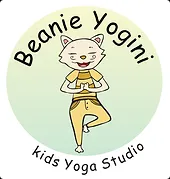Based on the image, provide a detailed and complete answer to the question: 
What is written at the top of the logo?

The text 'Beanie Yogini' is written at the top of the logo in a child-friendly, round font, which is an essential part of the studio's branding and identity.